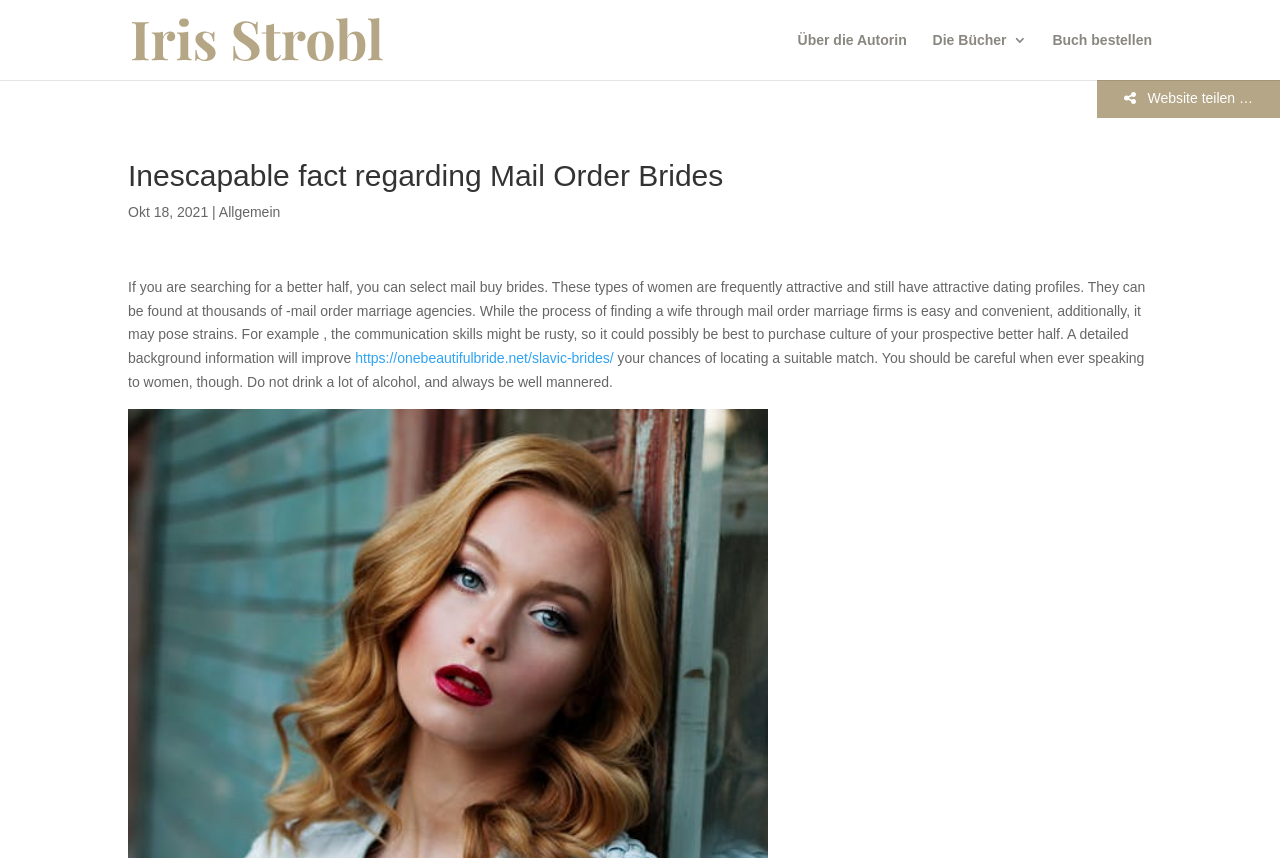Please find the bounding box for the UI component described as follows: "https://onebeautifulbride.net/slavic-brides/".

[0.278, 0.408, 0.479, 0.427]